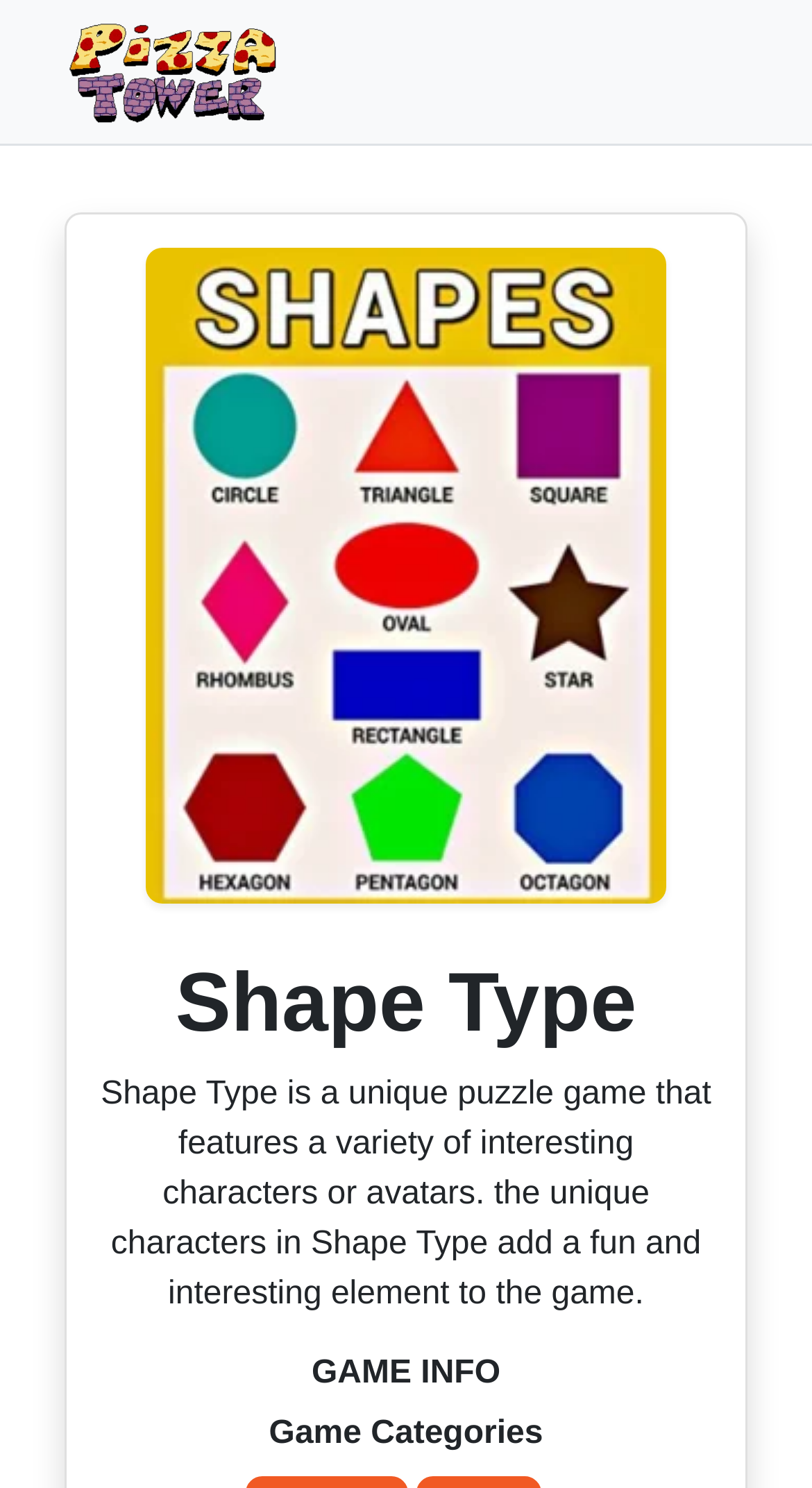Find the bounding box coordinates of the element to click in order to complete the given instruction: "Explore game categories."

[0.331, 0.952, 0.669, 0.976]